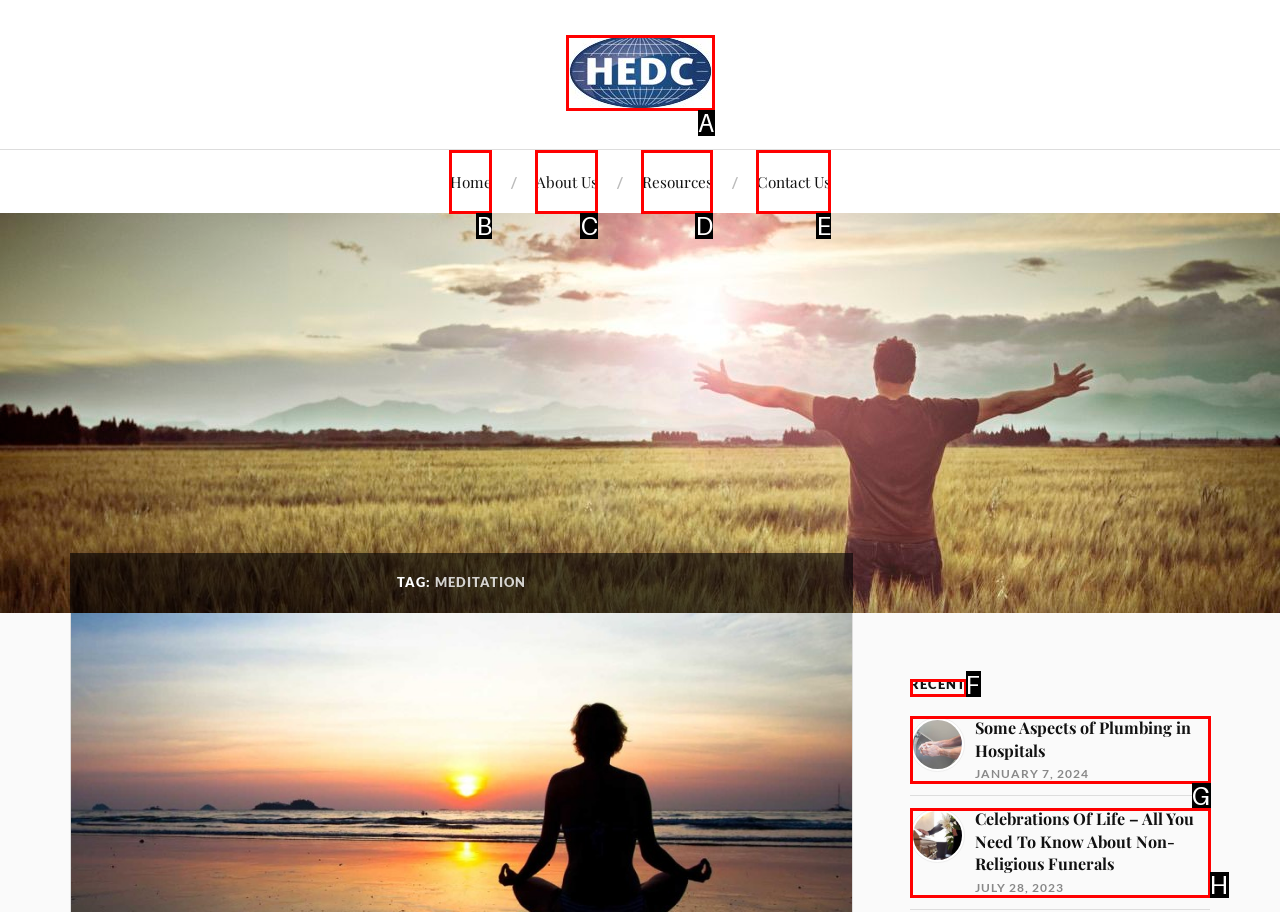Select the letter associated with the UI element you need to click to perform the following action: read recent article
Reply with the correct letter from the options provided.

F